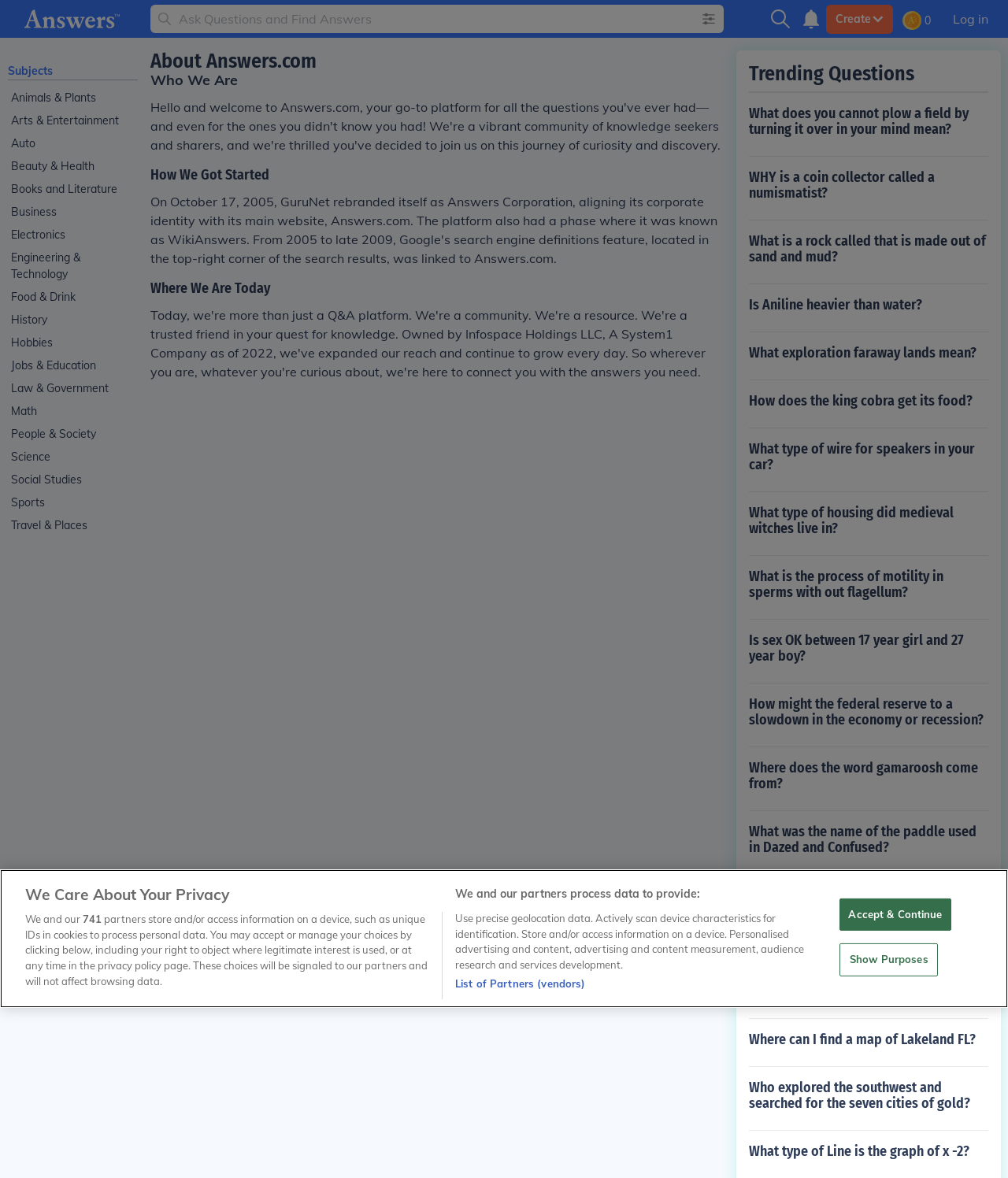Describe the entire webpage, focusing on both content and design.

The webpage is titled "Answers - The Most Trusted Place for Answering Life's Questions". At the top left, there is a logo "answersLogoWhite" with a link to "Subjects" and a list of 17 categories, including "Animals & Plants", "Arts & Entertainment", "Auto", and more, arranged horizontally. 

Below the categories, there is a search bar with a prompt "Ask Questions and Find Answers" and a "Create" button to the right. 

On the right side of the page, there is a section with four headings: "About Answers.com", "Who We Are", "How We Got Started", and "Where We Are Today". 

The main content of the page is a list of 20 trending questions, each with a link to a specific question, such as "What does you cannot plow a field by turning it over in your mind mean?" and "Why did Anne Frank faint?". These questions are arranged vertically and take up most of the page.

At the bottom of the page, there is a "Cookie banner" with a heading "We Care About Your Privacy" and a description of how the website and its partners use cookies to process personal data. There are options to "Accept & Continue" or "Show Purposes" to manage privacy choices.